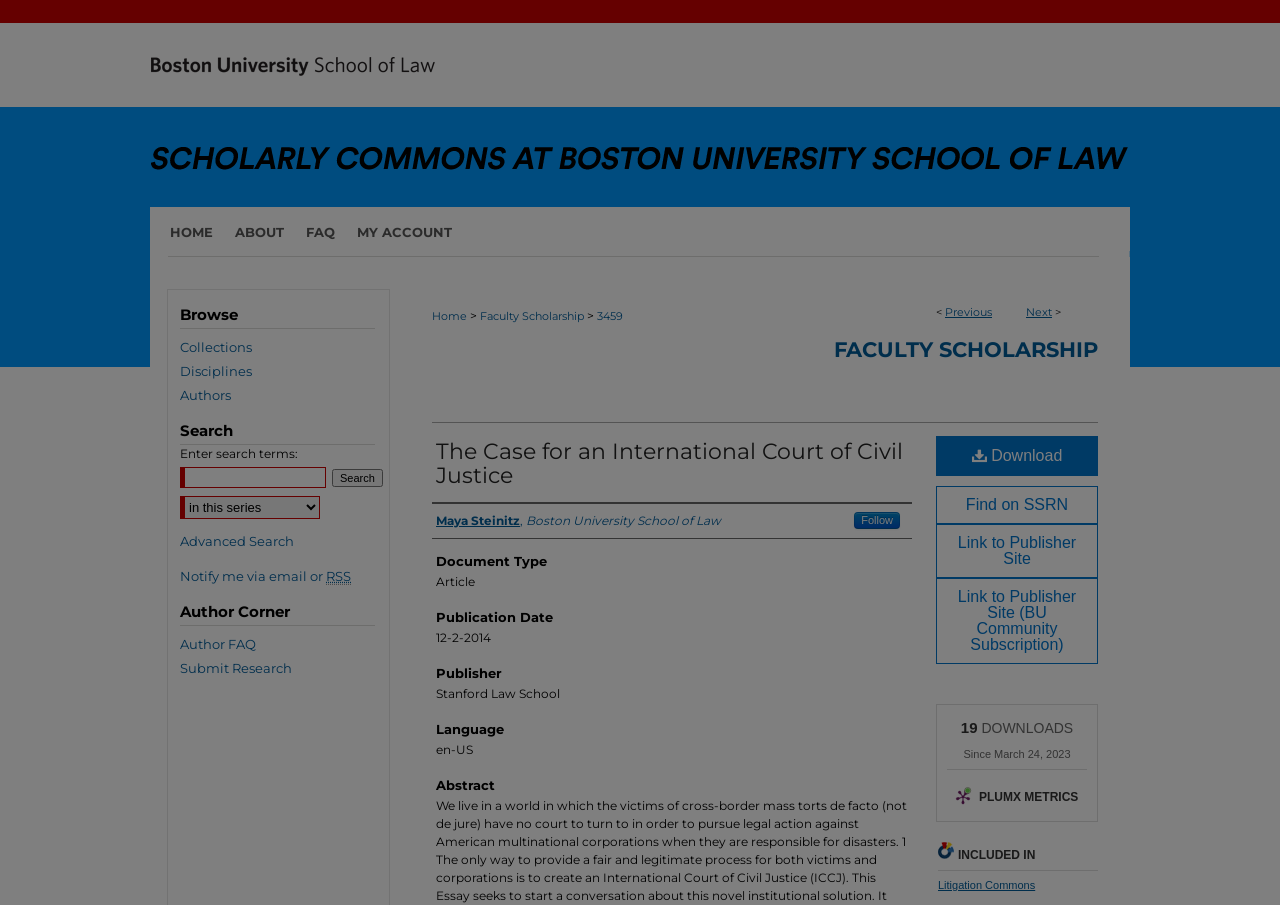Specify the bounding box coordinates for the region that must be clicked to perform the given instruction: "Click on the 'Menu' link".

[0.953, 0.0, 1.0, 0.055]